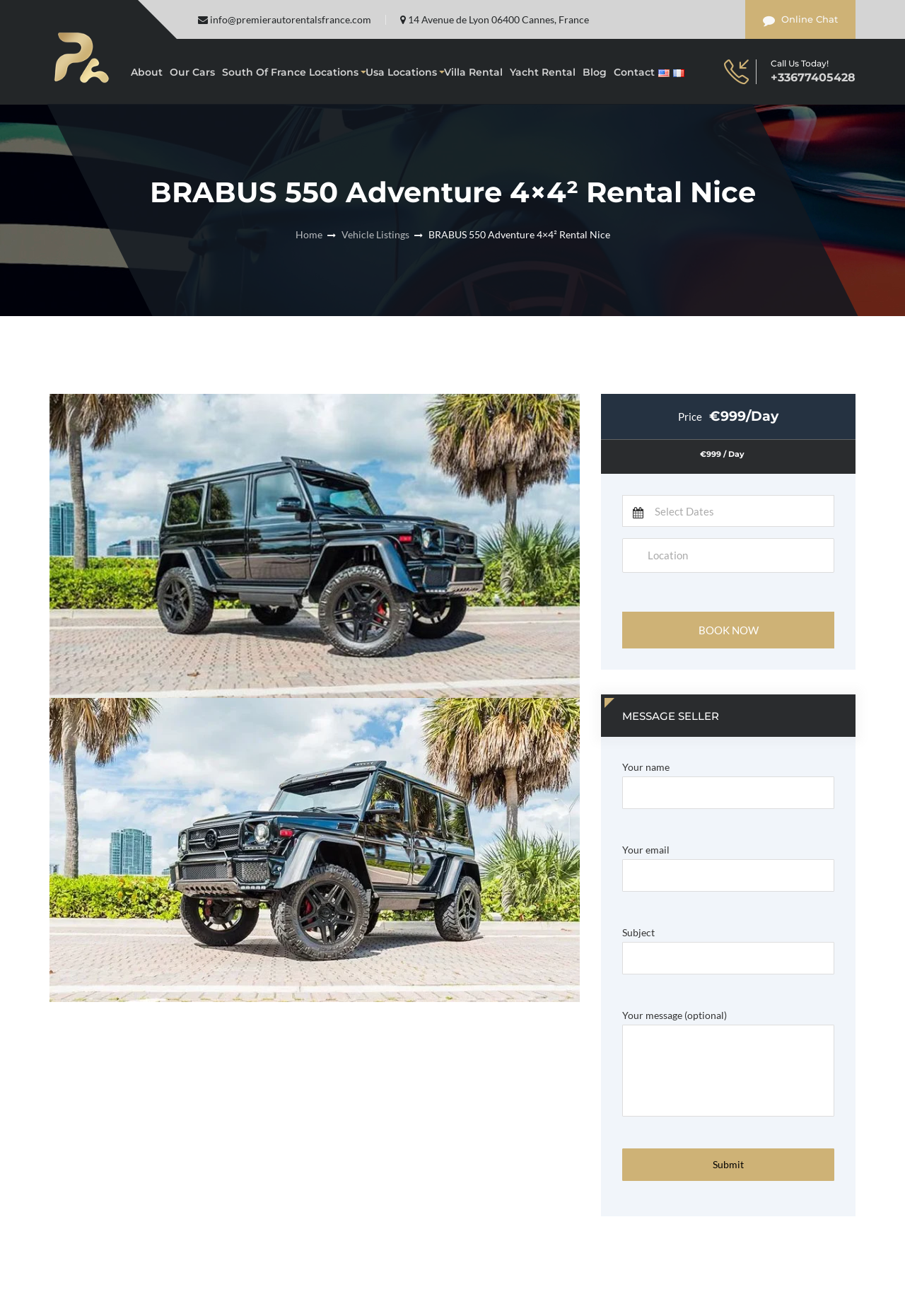What is the car model for rent?
Refer to the image and provide a thorough answer to the question.

I found the car model by looking at the heading 'BRABUS 550 Adventure 4×4² Rental Nice' and the repeated links and images with the same name.